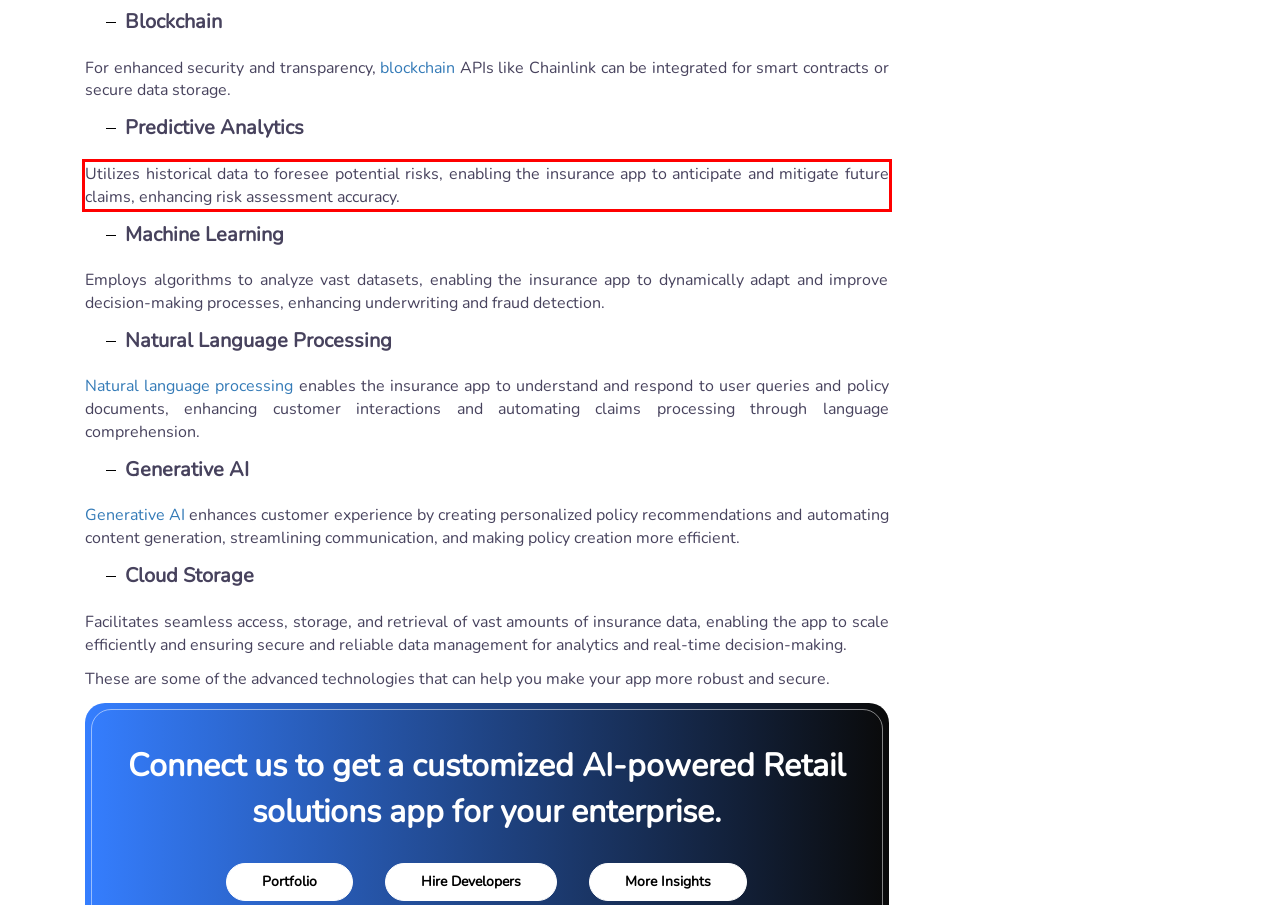Within the screenshot of the webpage, locate the red bounding box and use OCR to identify and provide the text content inside it.

Utilizes historical data to foresee potential risks, enabling the insurance app to anticipate and mitigate future claims, enhancing risk assessment accuracy.